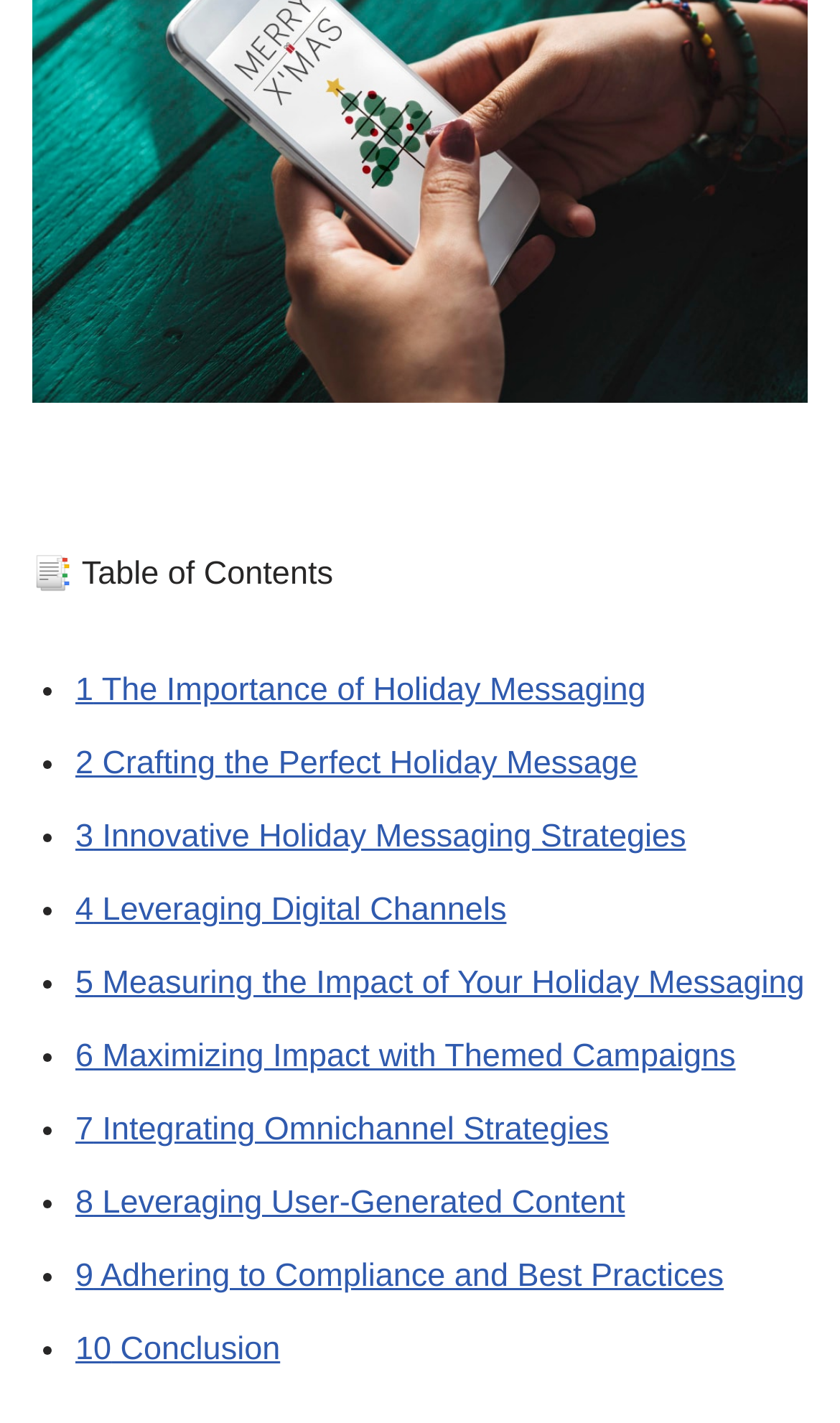Answer the question below in one word or phrase:
What is the last topic in the table of contents?

Conclusion